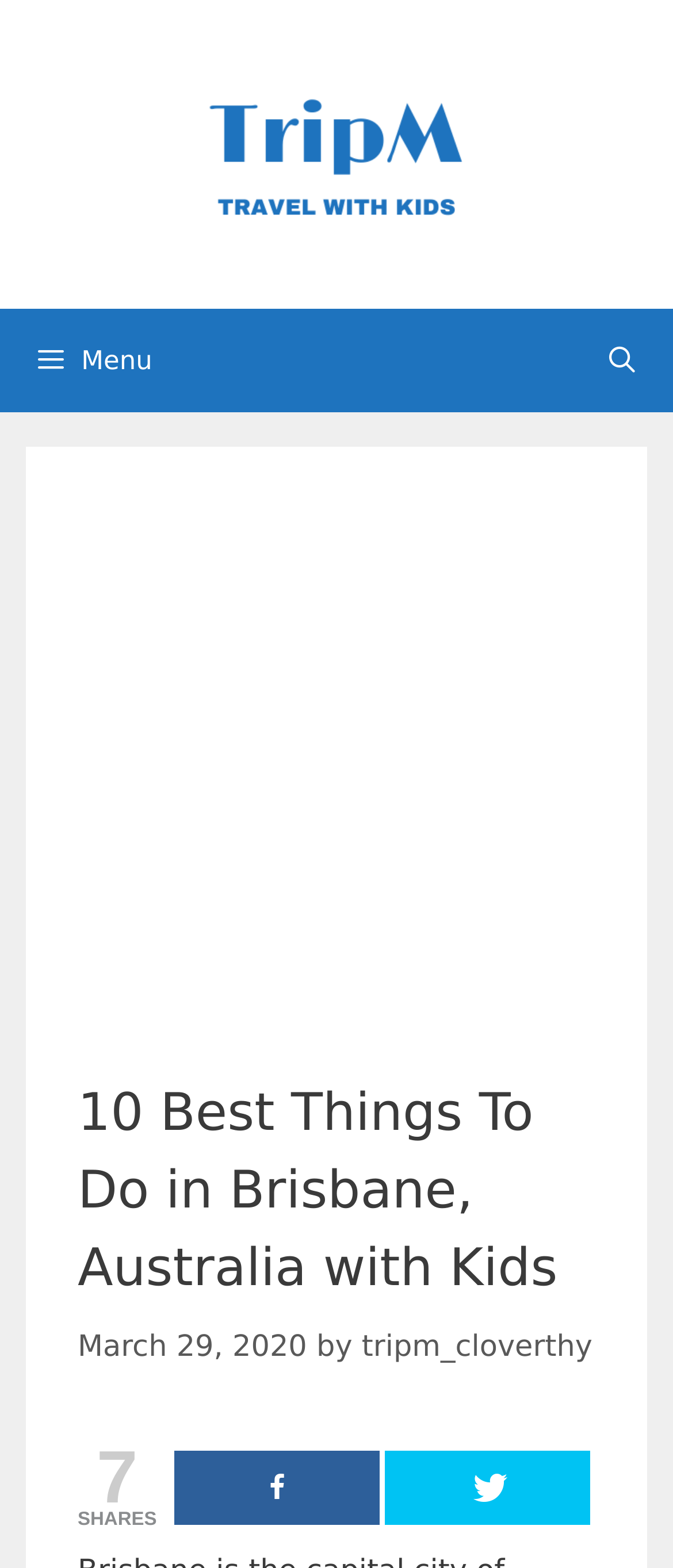What is the topic of the article?
Answer with a single word or short phrase according to what you see in the image.

Things to do in Brisbane with kids